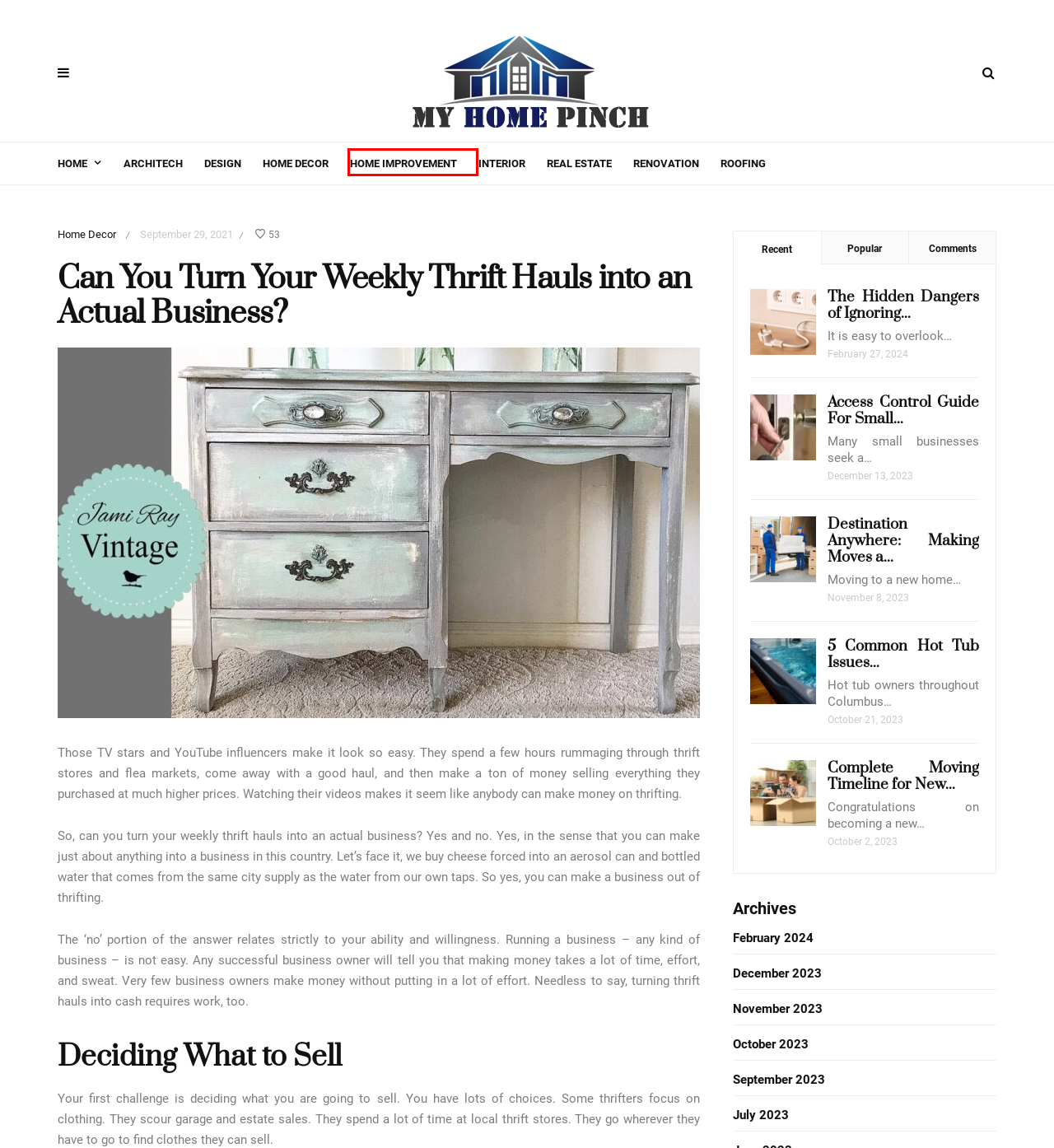Given a screenshot of a webpage with a red bounding box highlighting a UI element, determine which webpage description best matches the new webpage that appears after clicking the highlighted element. Here are the candidates:
A. The Hidden Dangers of Ignoring Outlet Repairs - My Home Pinch
B. Access Control Guide For Small Businesses - My Home Pinch
C. Architech Archives - My Home Pinch
D. My Home Pinch -
E. Home Decor Archives - My Home Pinch
F. Roofing Archives - My Home Pinch
G. Renovation Archives - My Home Pinch
H. Home Improvement Archives - My Home Pinch

H